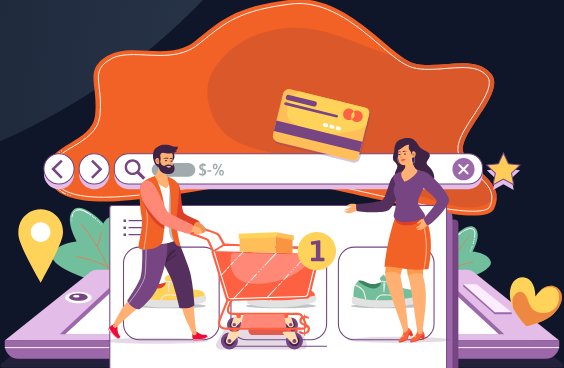What is featured in the digital interface?
Examine the screenshot and reply with a single word or phrase.

Search bar